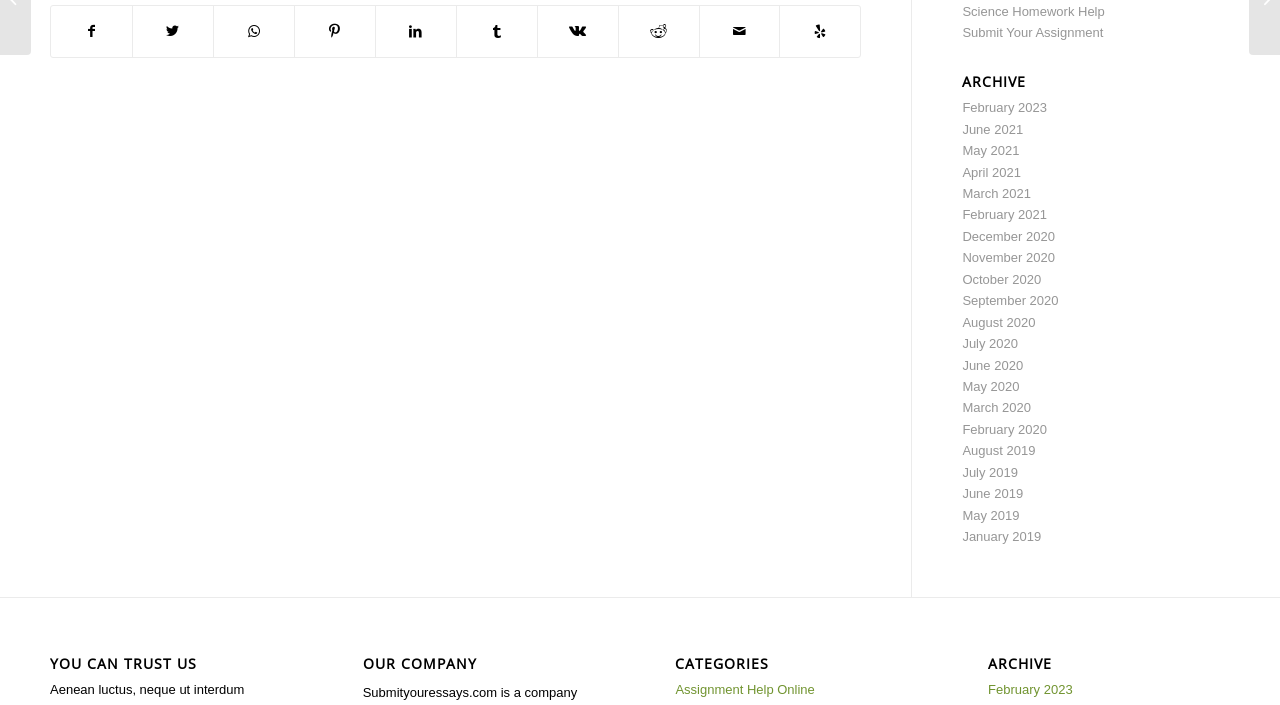Find and provide the bounding box coordinates for the UI element described with: "Visit us on Yelp".

[0.61, 0.008, 0.672, 0.081]